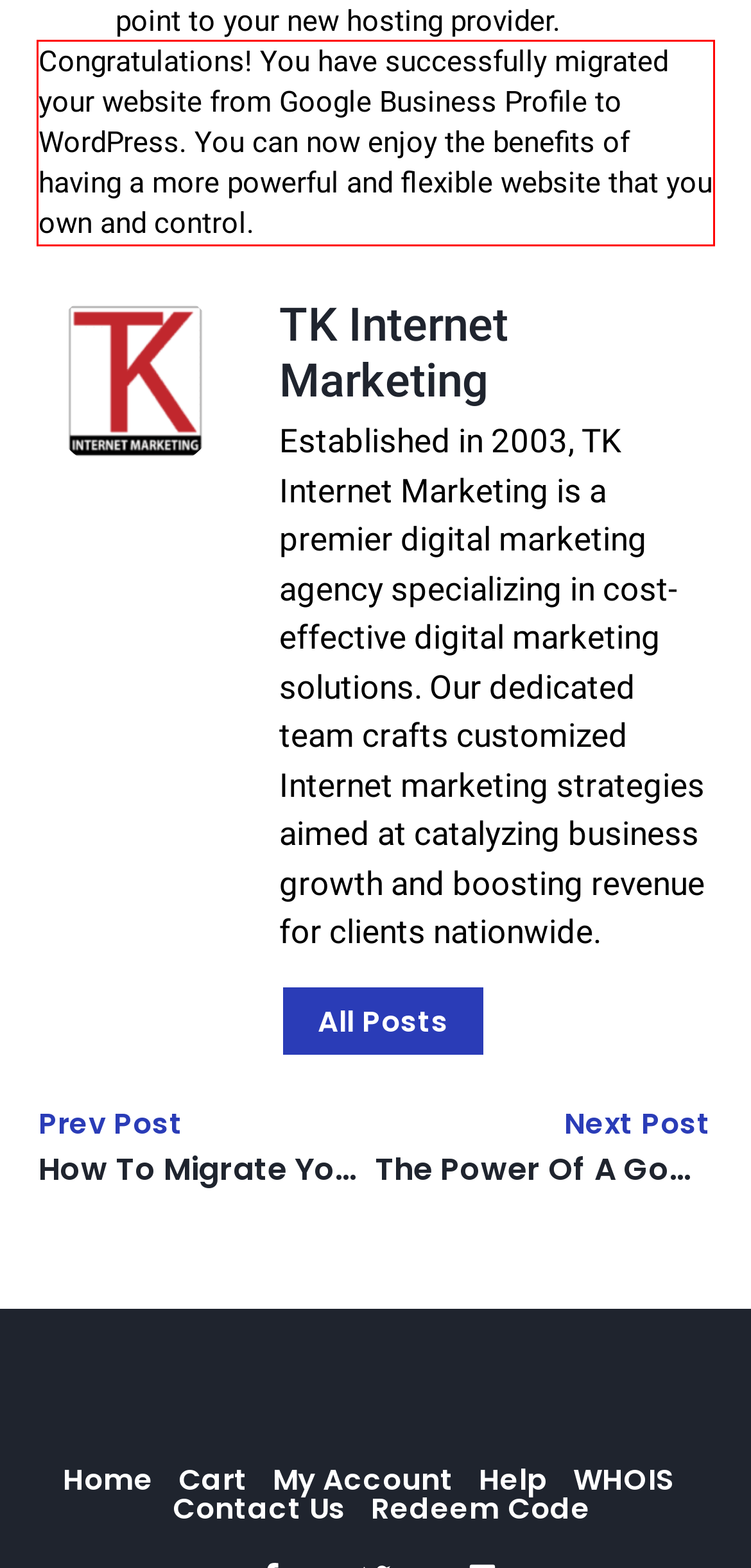Please take the screenshot of the webpage, find the red bounding box, and generate the text content that is within this red bounding box.

Congratulations! You have successfully migrated your website from Google Business Profile to WordPress. You can now enjoy the benefits of having a more powerful and flexible website that you own and control.